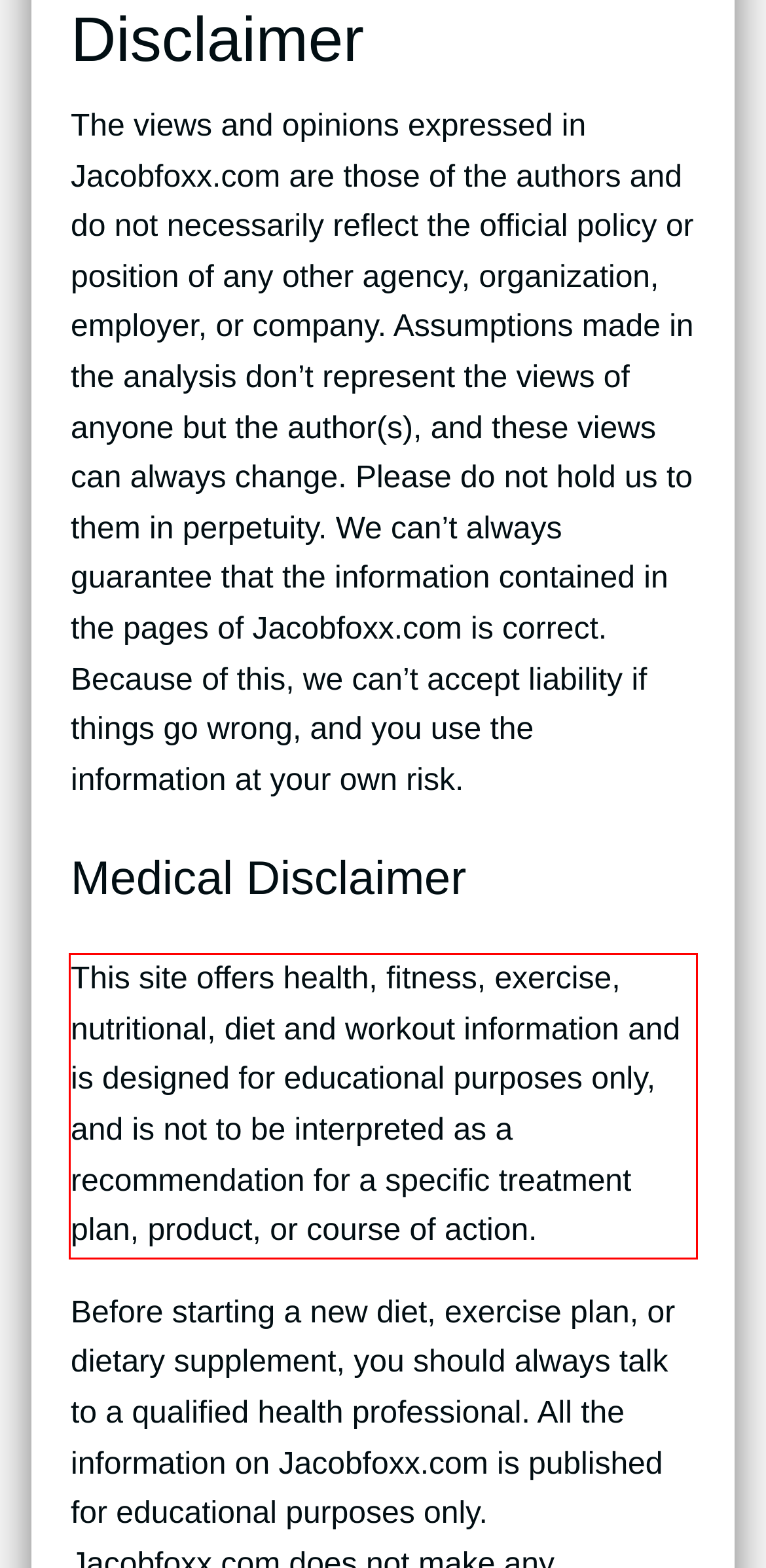Given a screenshot of a webpage with a red bounding box, extract the text content from the UI element inside the red bounding box.

This site offers health, fitness, exercise, nutritional, diet and workout information and is designed for educational purposes only, and is not to be interpreted as a recommendation for a specific treatment plan, product, or course of action.